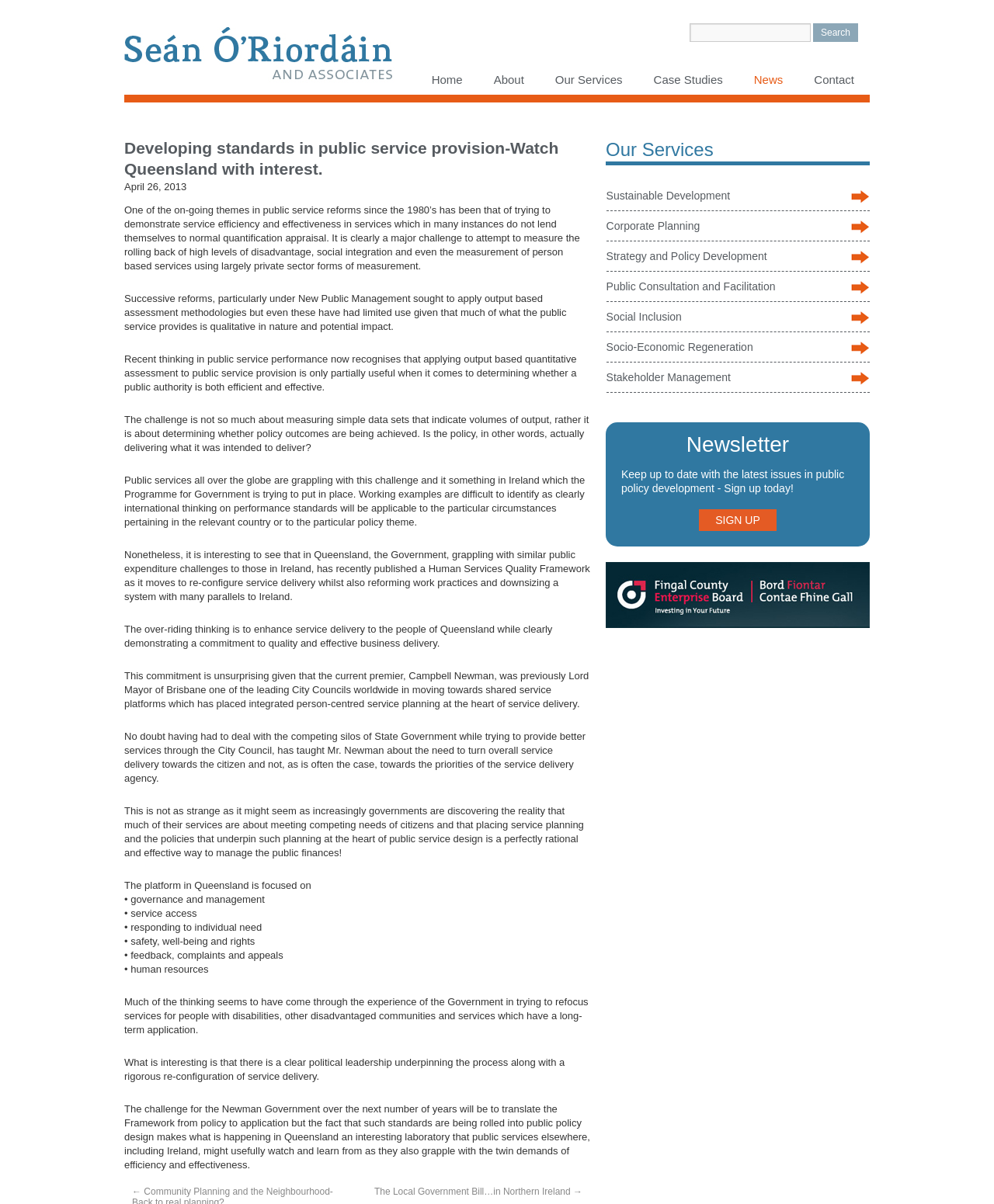Using the given element description, provide the bounding box coordinates (top-left x, top-left y, bottom-right x, bottom-right y) for the corresponding UI element in the screenshot: parent_node: Search for: name="s"

[0.693, 0.019, 0.815, 0.035]